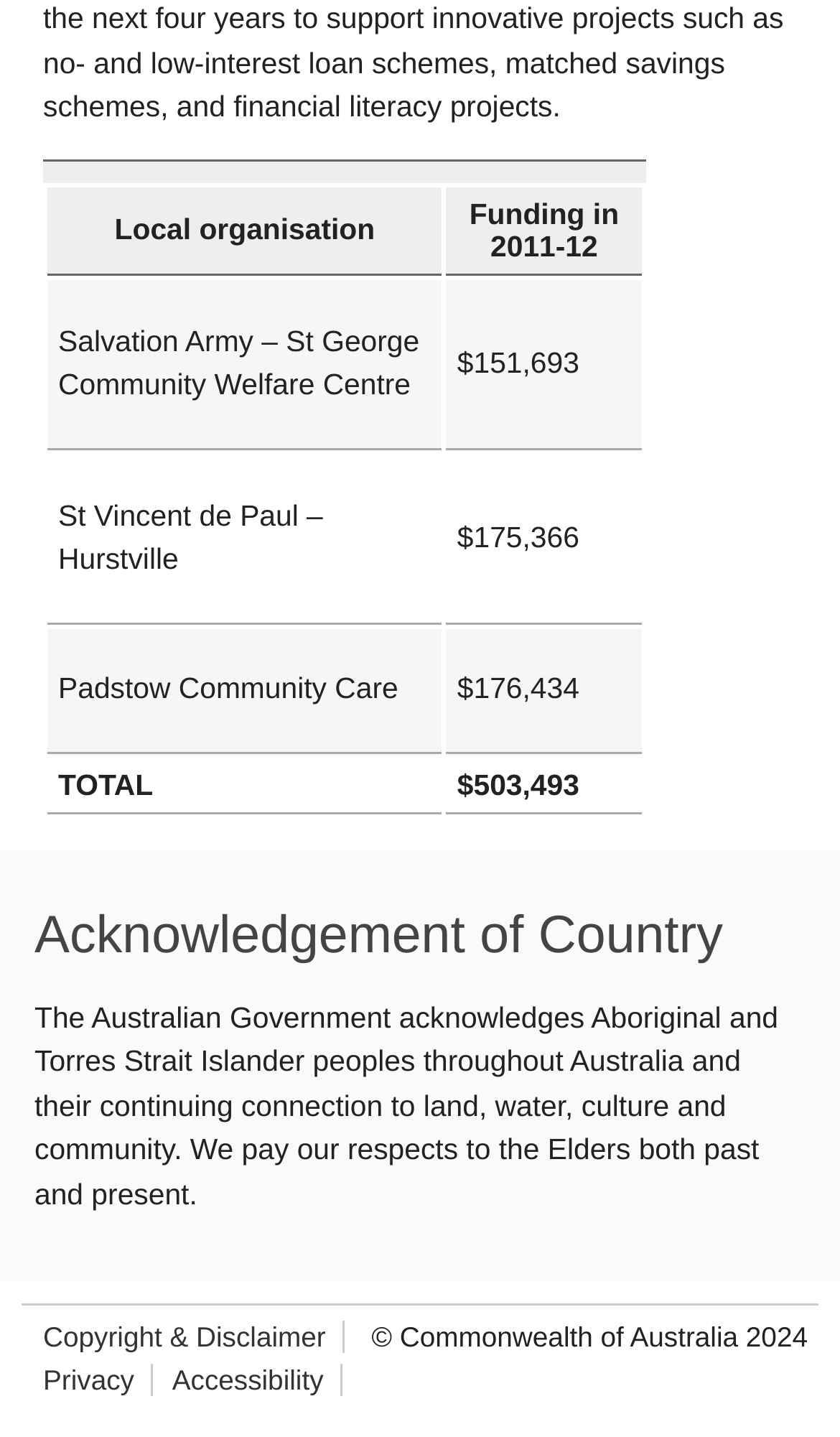What is the total funding in 2011-12?
Please provide a comprehensive answer to the question based on the webpage screenshot.

I looked at the table on the webpage and found the row with the 'TOTAL' column header. The corresponding value in the 'Funding in 2011-12' column is '$503,493'.